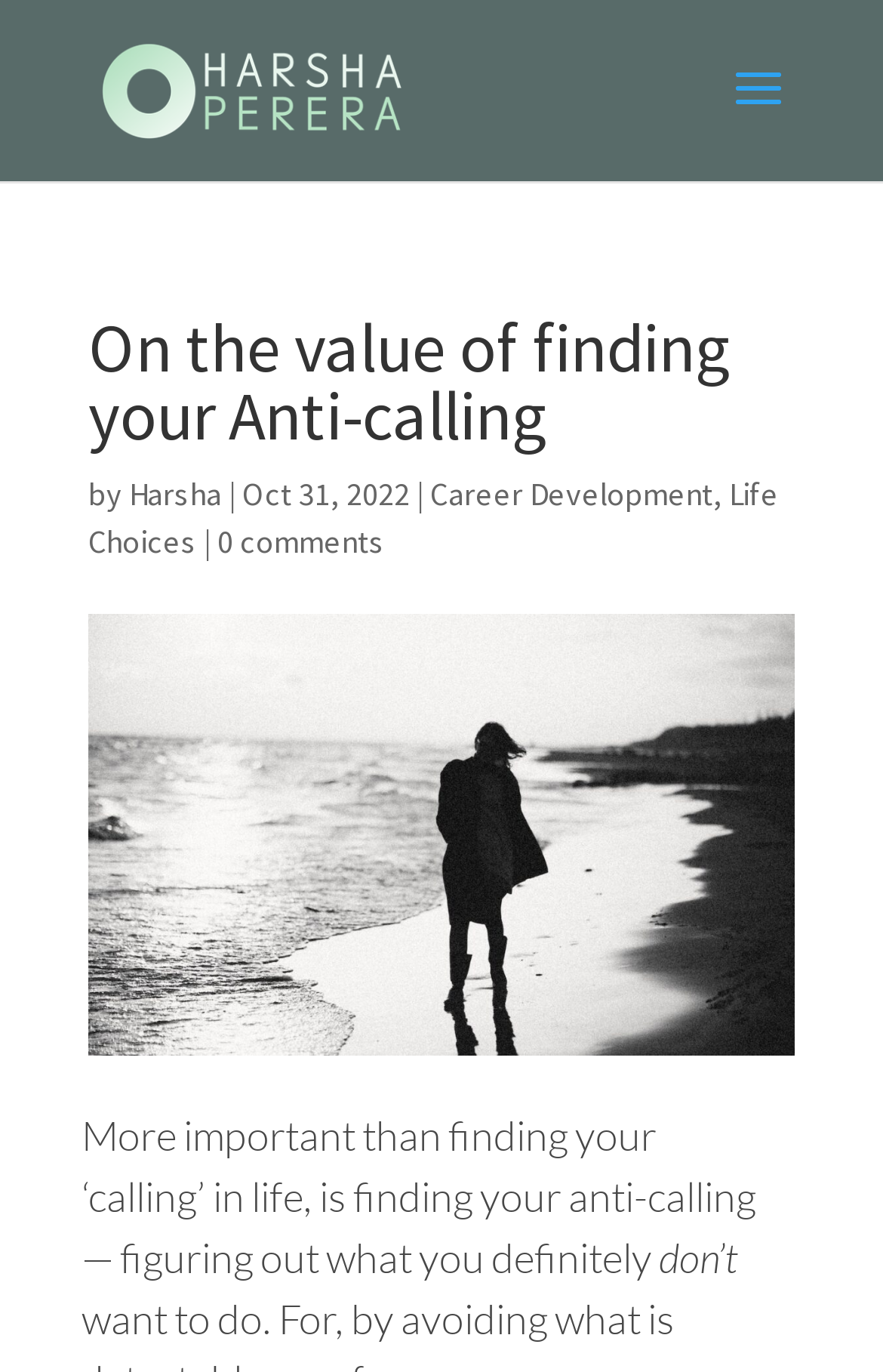Can you find and generate the webpage's heading?

On the value of finding your Anti-calling